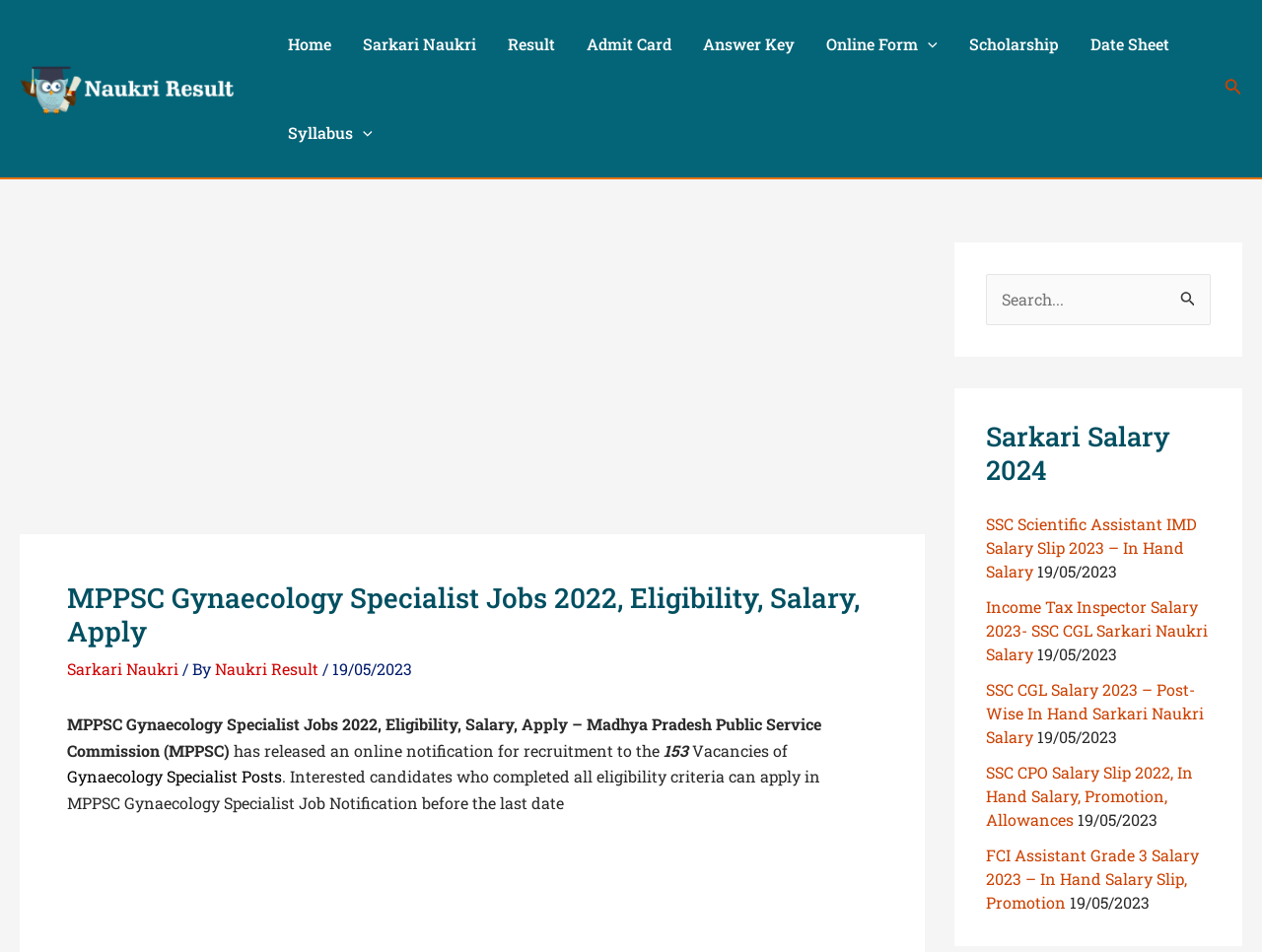How many vacancies are available for Gynaecology Specialist Posts?
Based on the image content, provide your answer in one word or a short phrase.

153